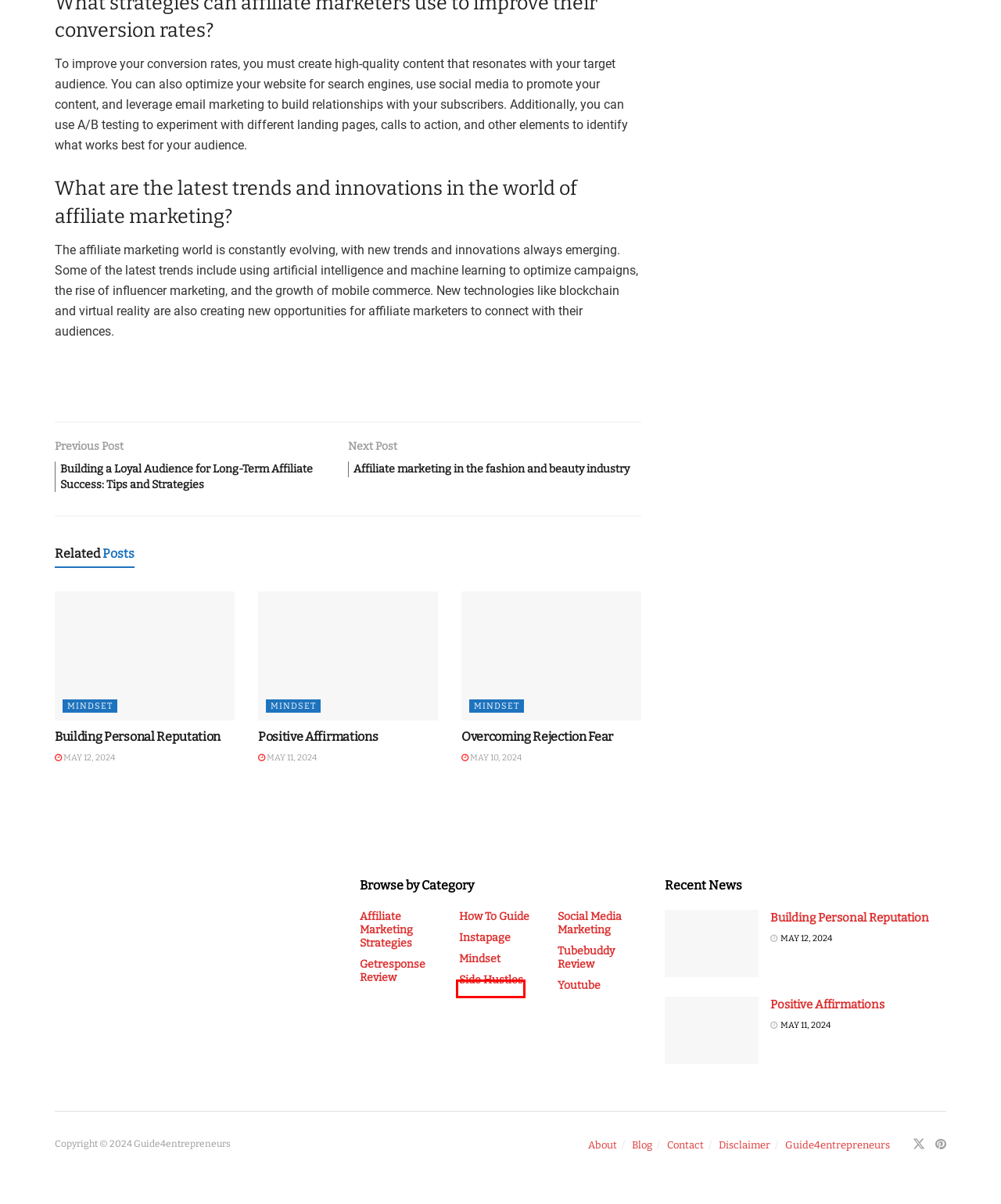Look at the given screenshot of a webpage with a red rectangle bounding box around a UI element. Pick the description that best matches the new webpage after clicking the element highlighted. The descriptions are:
A. Side Hustles - Business | Reviews | Mindset
B. Affiliate marketing in the fashion and beauty industry
C. How To Guide - Business | Reviews | Mindset
D. Getresponse Review: Everything You Need to Know About This Email Marketing Tool
E. Blog - Business | Reviews | Mindset
F. Youtube - Business | Reviews | Mindset
G. Building a Loyal Audience for Long-Term Affiliate Success: Tips and Strategies
H. Mindset - Business | Reviews | Mindset

A